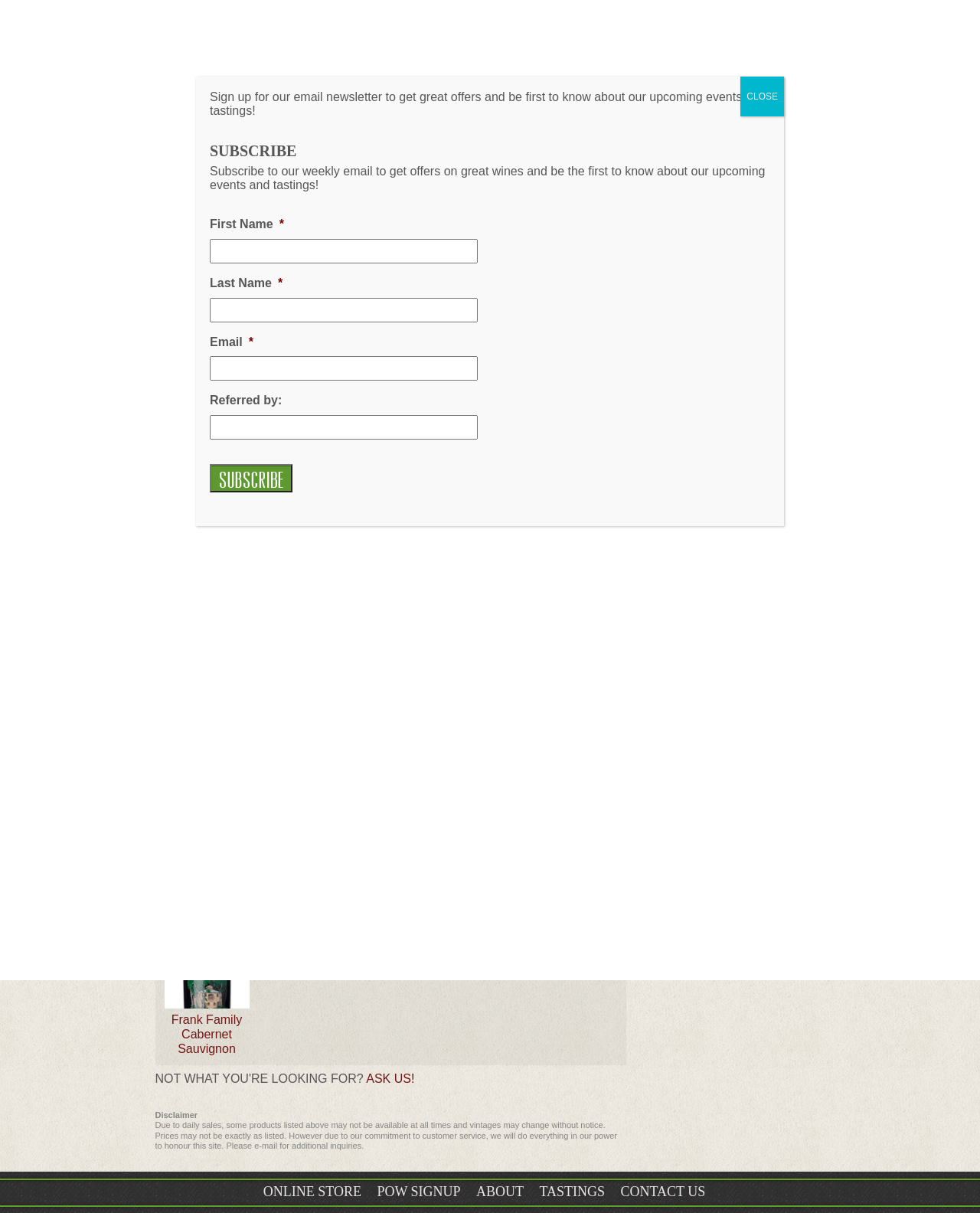Specify the bounding box coordinates of the element's area that should be clicked to execute the given instruction: "Click the Honig Cabernet Sauvignon link". The coordinates should be four float numbers between 0 and 1, i.e., [left, top, right, bottom].

[0.181, 0.699, 0.24, 0.734]